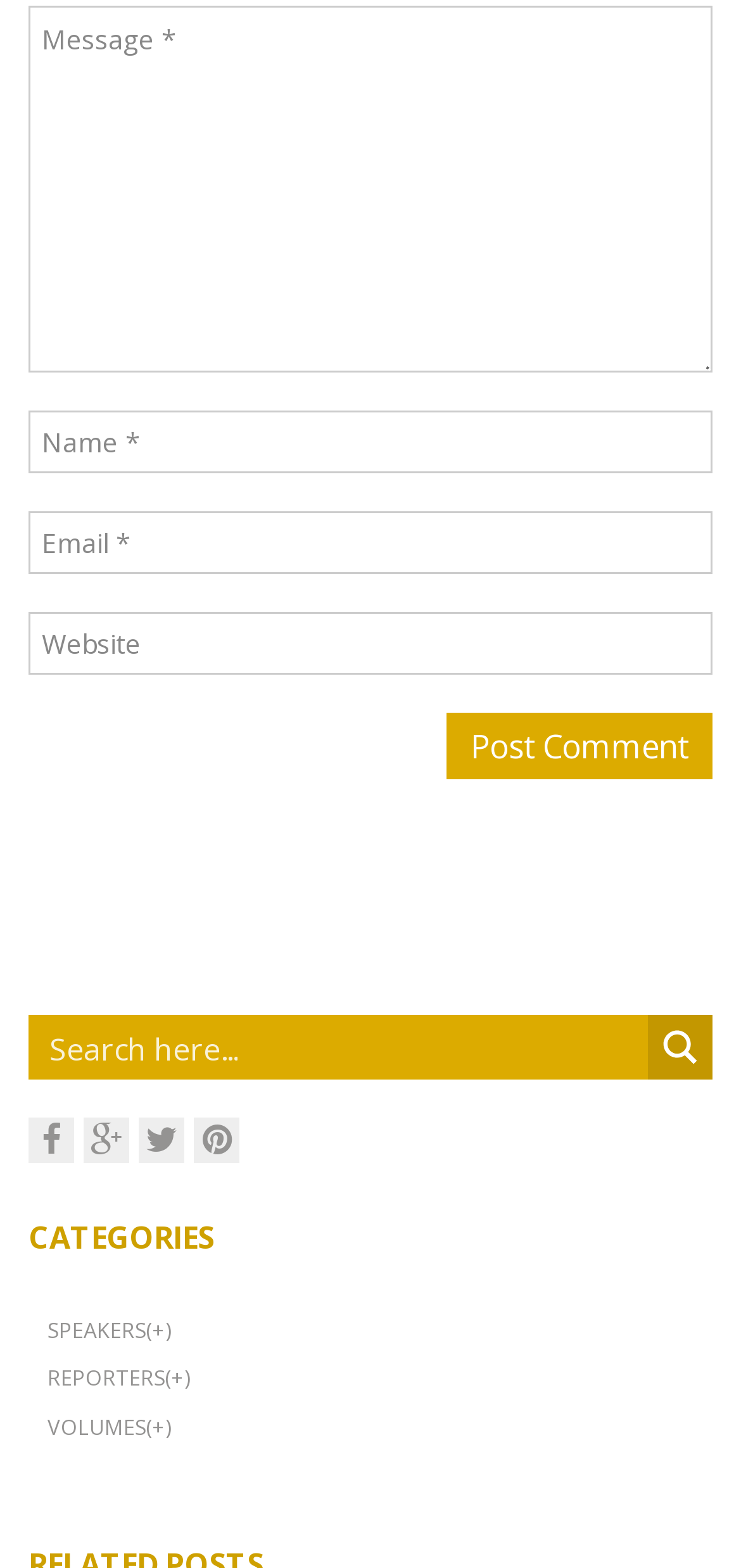Is the 'Website' field required?
Please provide a single word or phrase based on the screenshot.

No